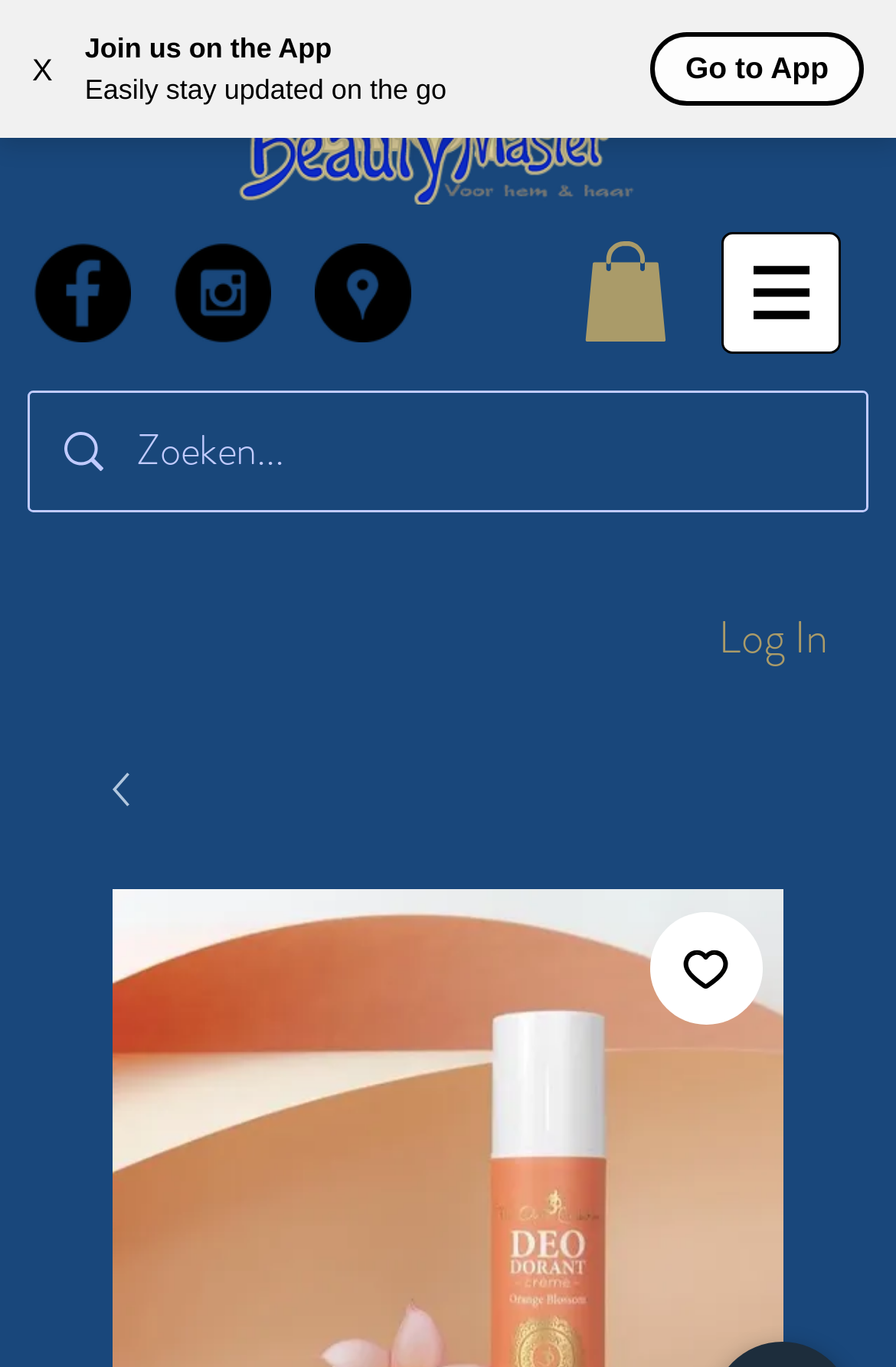Can you specify the bounding box coordinates for the region that should be clicked to fulfill this instruction: "Add to Wishlist".

[0.595, 0.548, 0.697, 0.615]